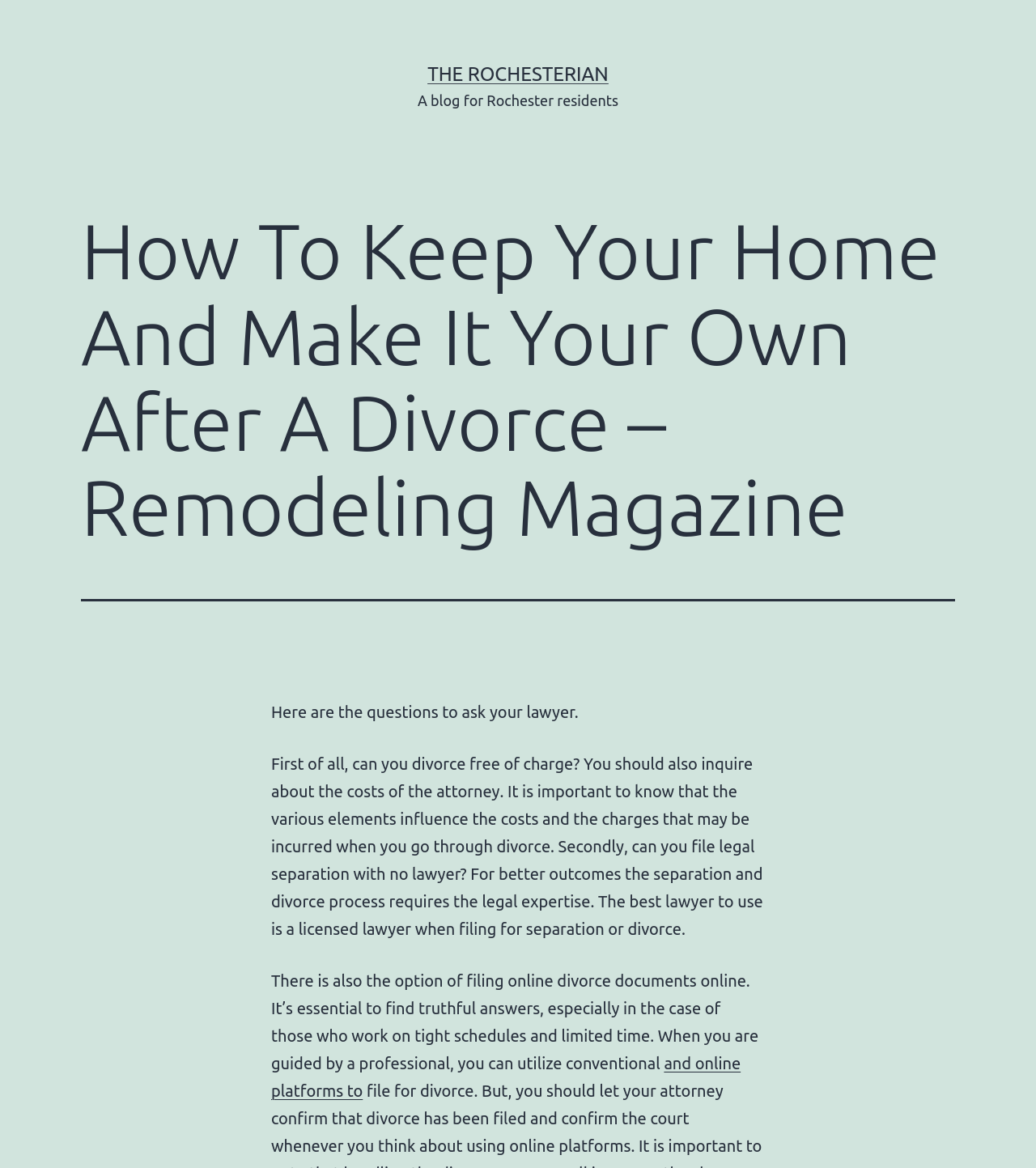Can you file legal separation without a lawyer?
Give a comprehensive and detailed explanation for the question.

According to the article, it is mentioned that 'can you file legal separation with no lawyer?' and the answer is implied to be no, as it is stated that 'the separation and divorce process requires the legal expertise'.